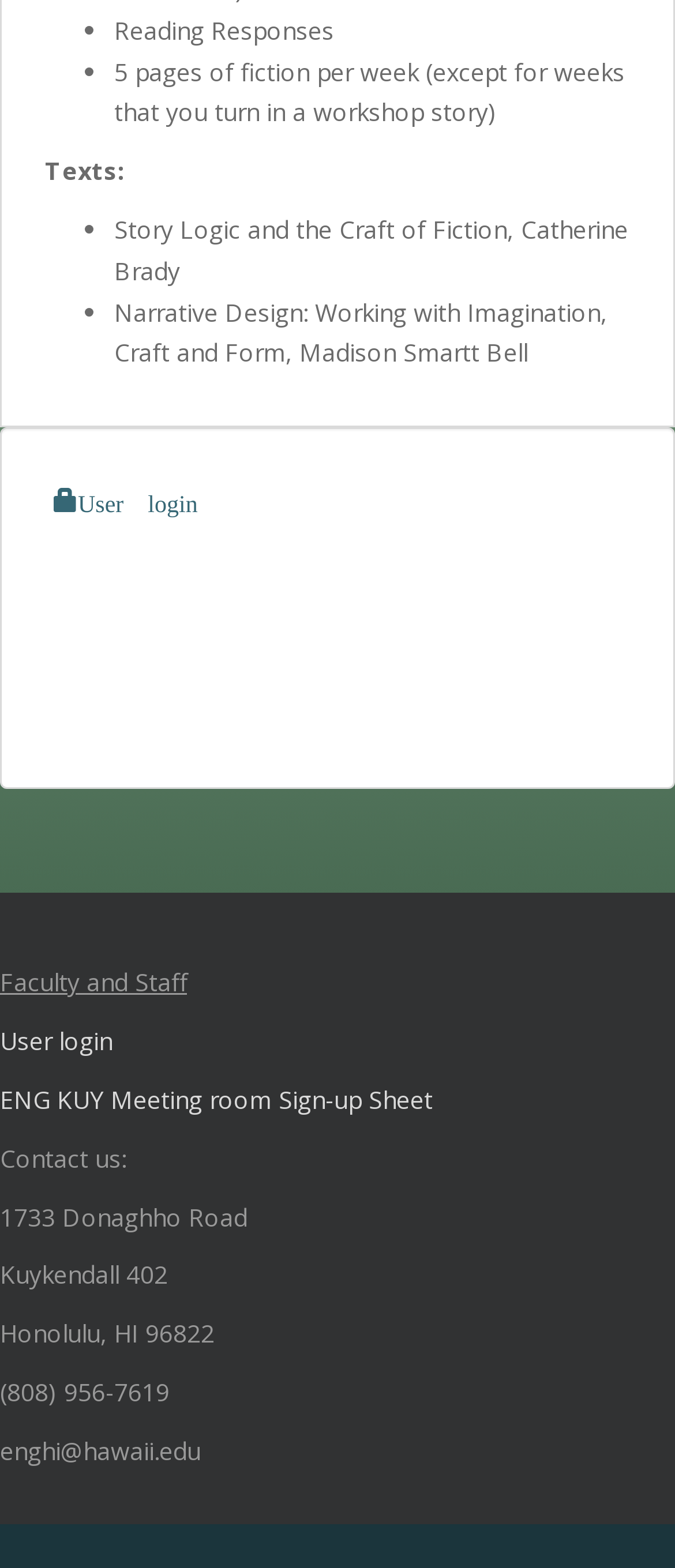Use a single word or phrase to answer the question: 
What is the name of the first fiction book?

Story Logic and the Craft of Fiction